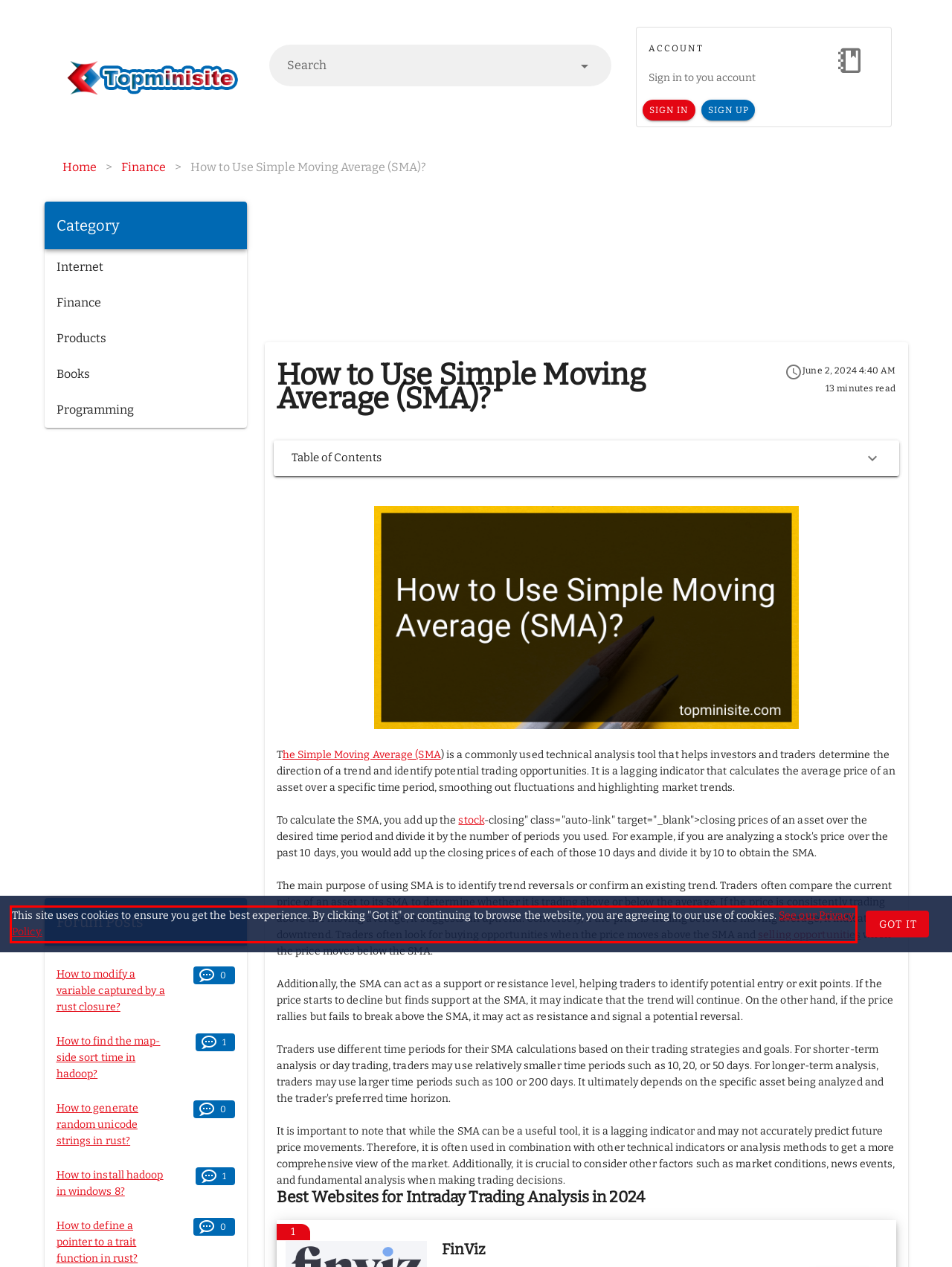Please identify and extract the text content from the UI element encased in a red bounding box on the provided webpage screenshot.

This site uses cookies to ensure you get the best experience. By clicking "Got it" or continuing to browse the website, you are agreeing to our use of cookies. See our Privacy Policy.